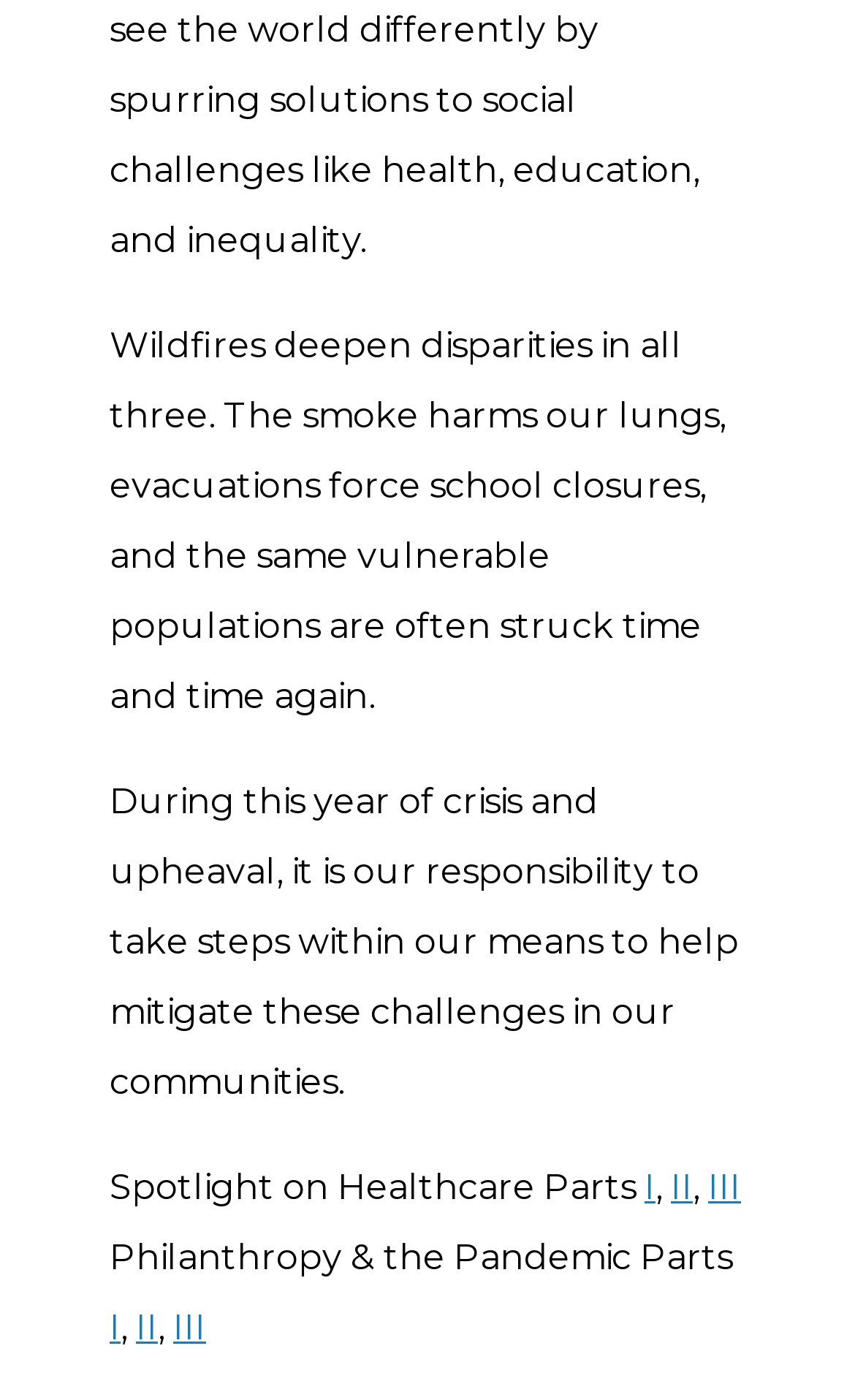Please determine the bounding box coordinates for the element with the description: "III".

[0.203, 0.934, 0.241, 0.964]